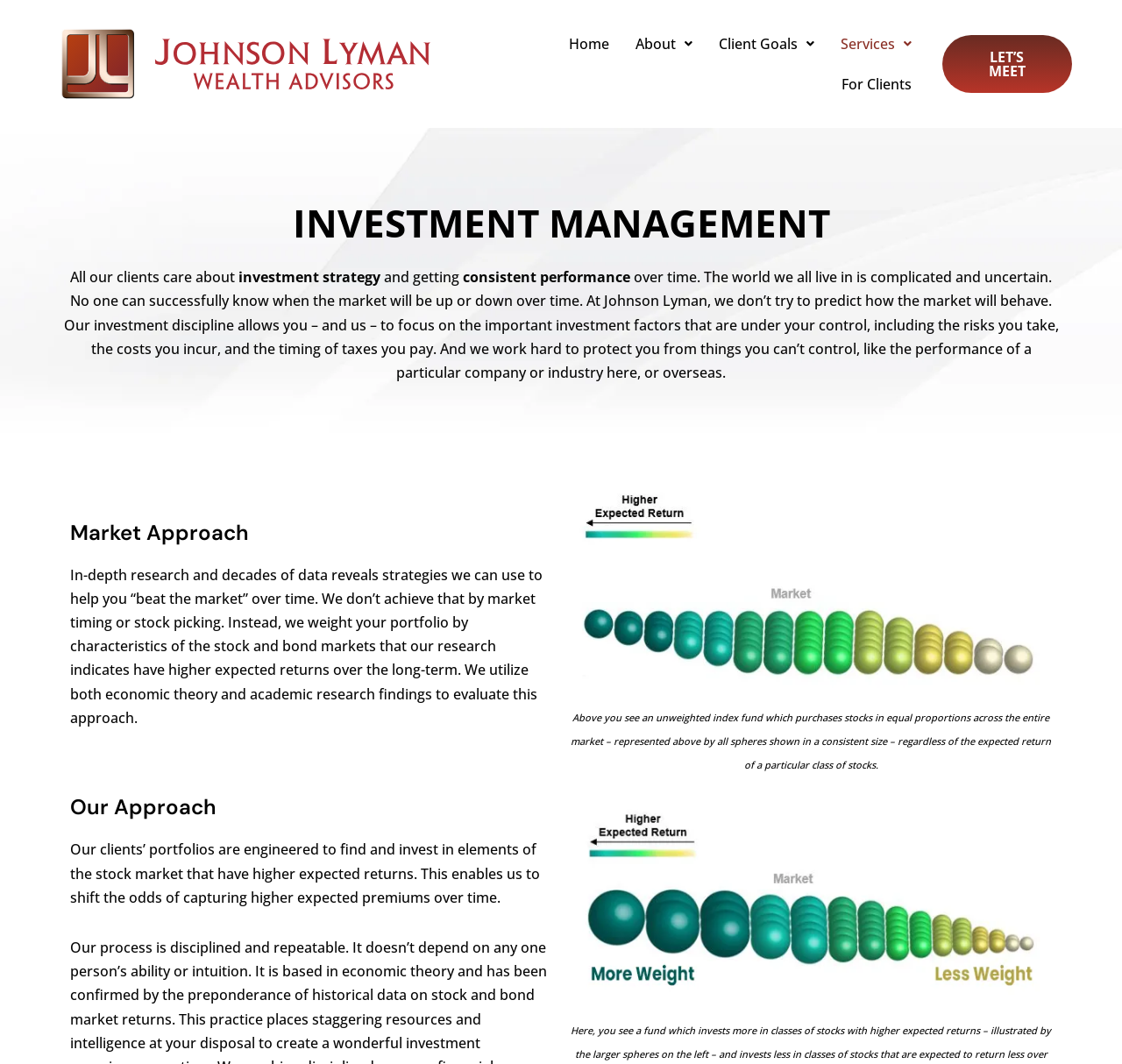What is the main service offered by Johnson Lyman Wealth Advisors?
Respond to the question with a single word or phrase according to the image.

Investment Management